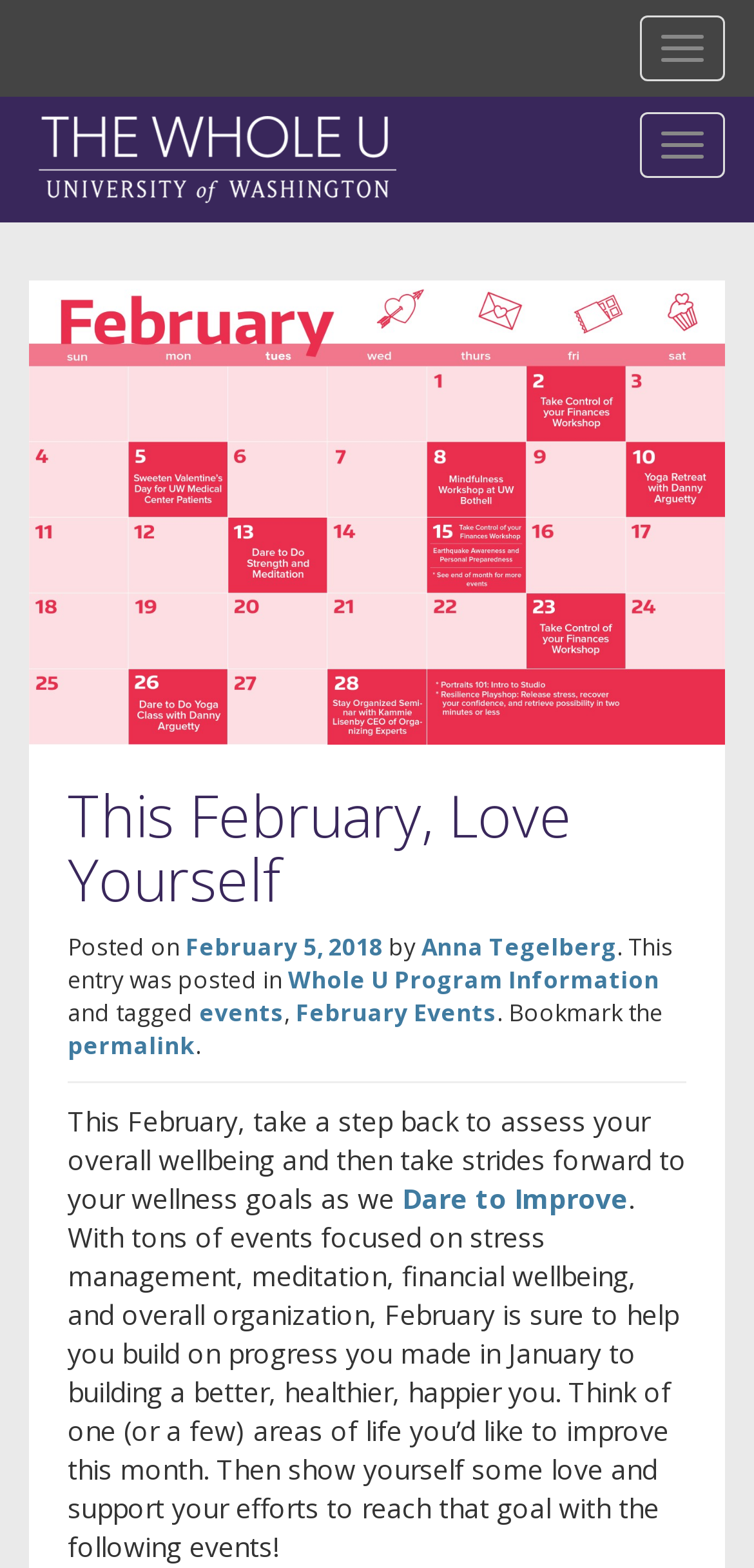Please answer the following question using a single word or phrase: 
What is the name of the program?

The Whole U